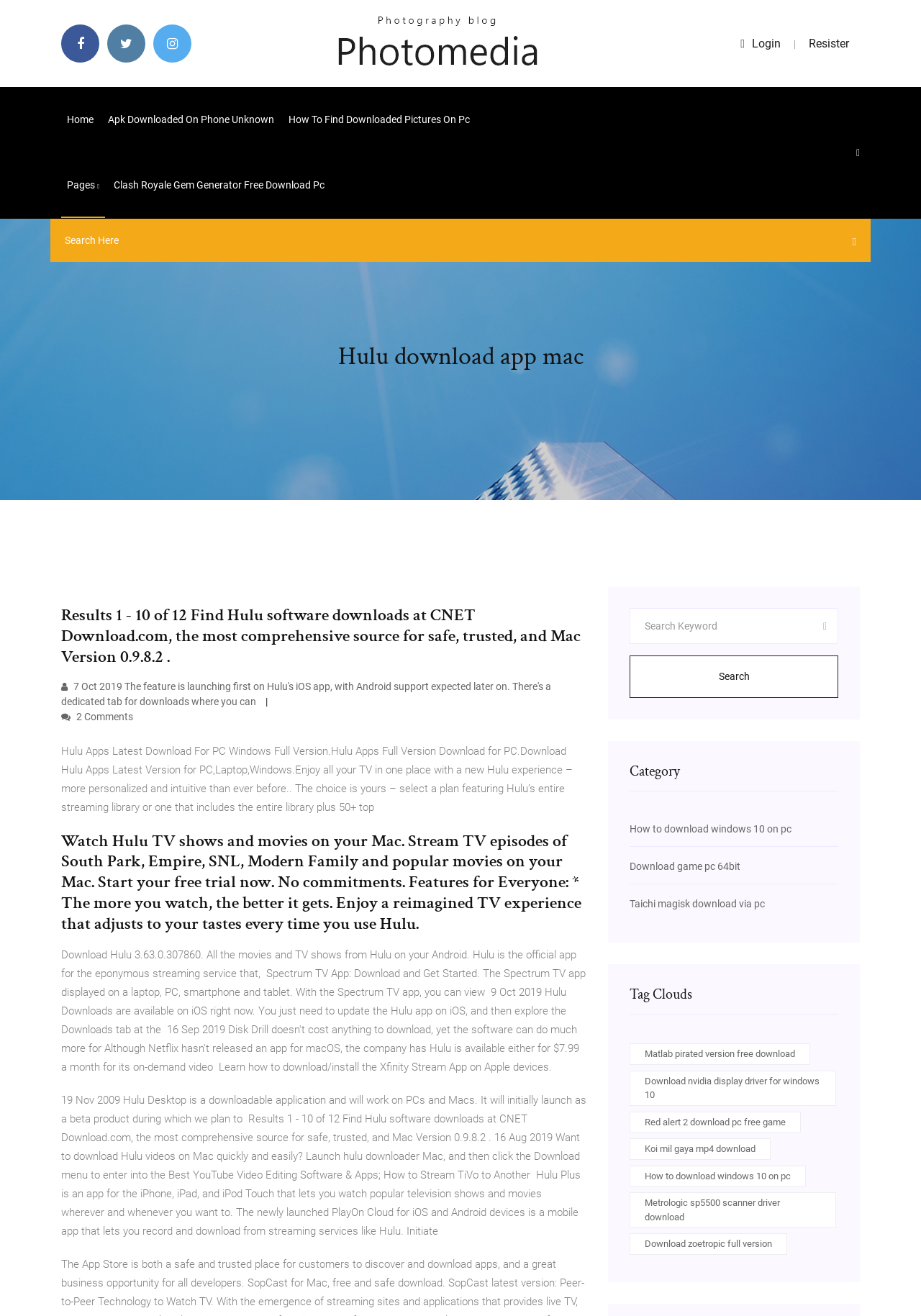What is the purpose of this webpage?
Please interpret the details in the image and answer the question thoroughly.

Based on the webpage content, it appears that the purpose of this webpage is to provide information and resources for downloading the Hulu app on Mac and PC, as well as other related topics such as downloading movies and shows from Hulu.